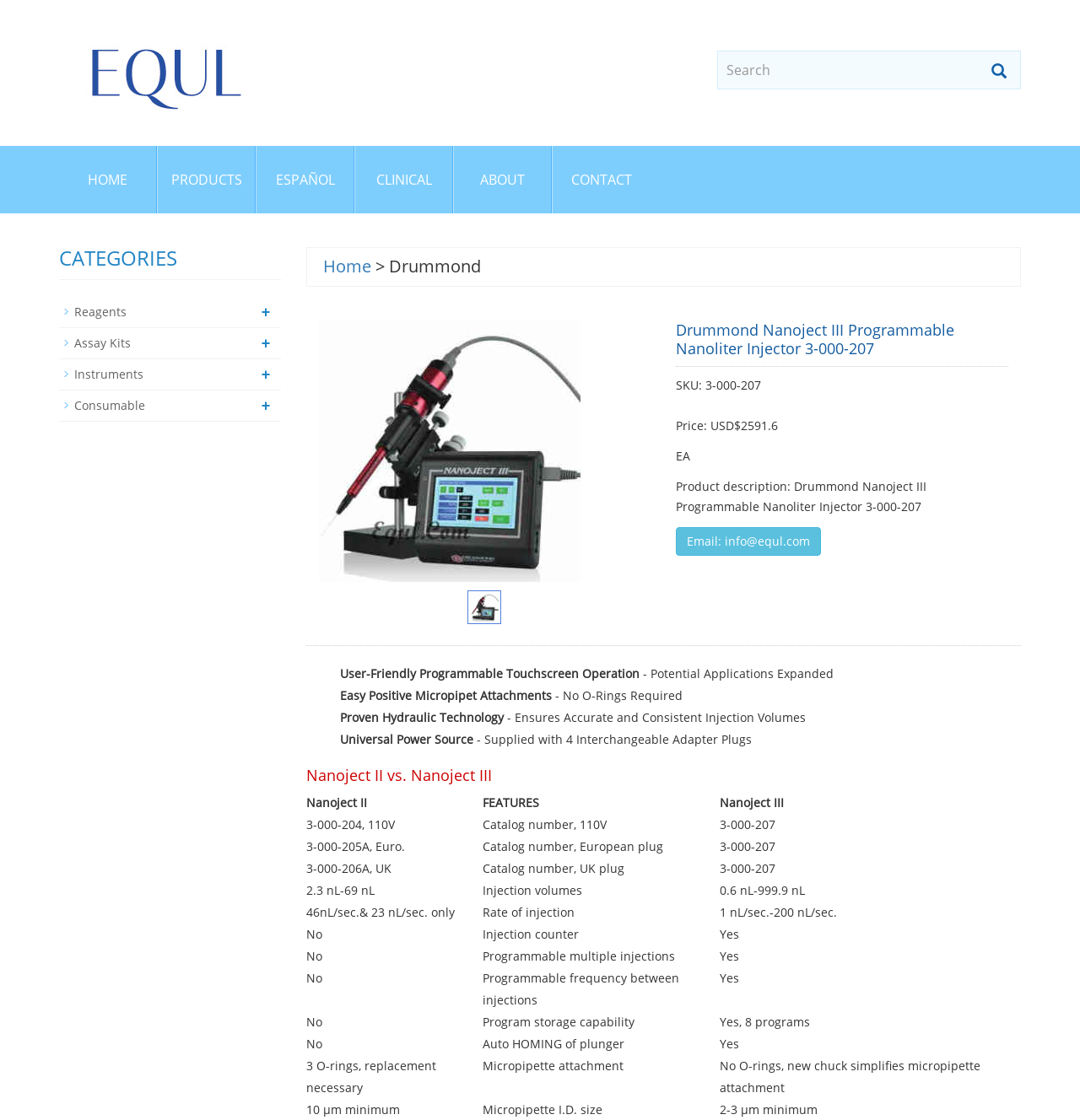Please locate the bounding box coordinates for the element that should be clicked to achieve the following instruction: "Contact us". Ensure the coordinates are given as four float numbers between 0 and 1, i.e., [left, top, right, bottom].

[0.512, 0.13, 0.602, 0.191]